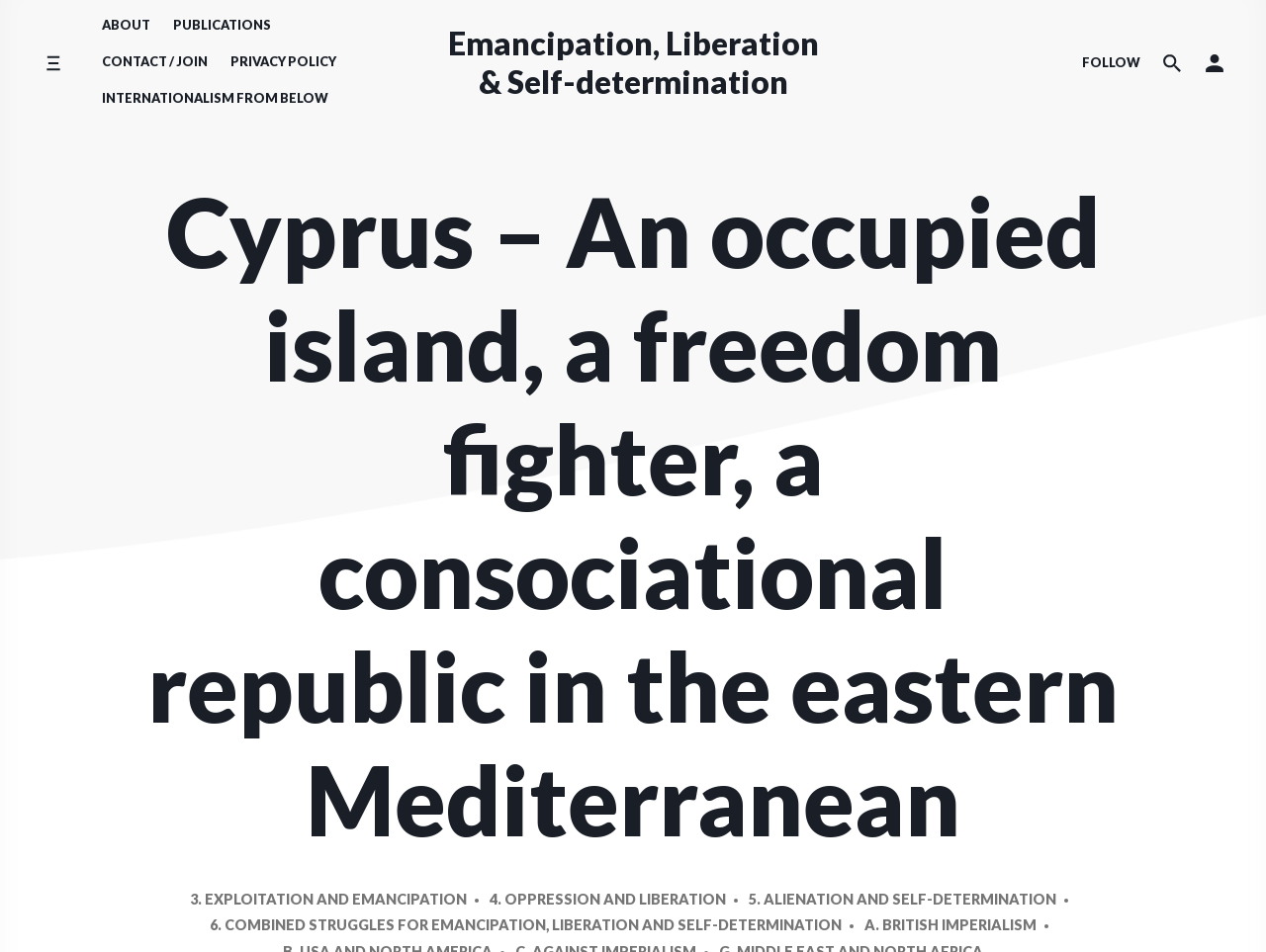Specify the bounding box coordinates for the region that must be clicked to perform the given instruction: "Search the website".

[0.243, 0.596, 0.757, 0.699]